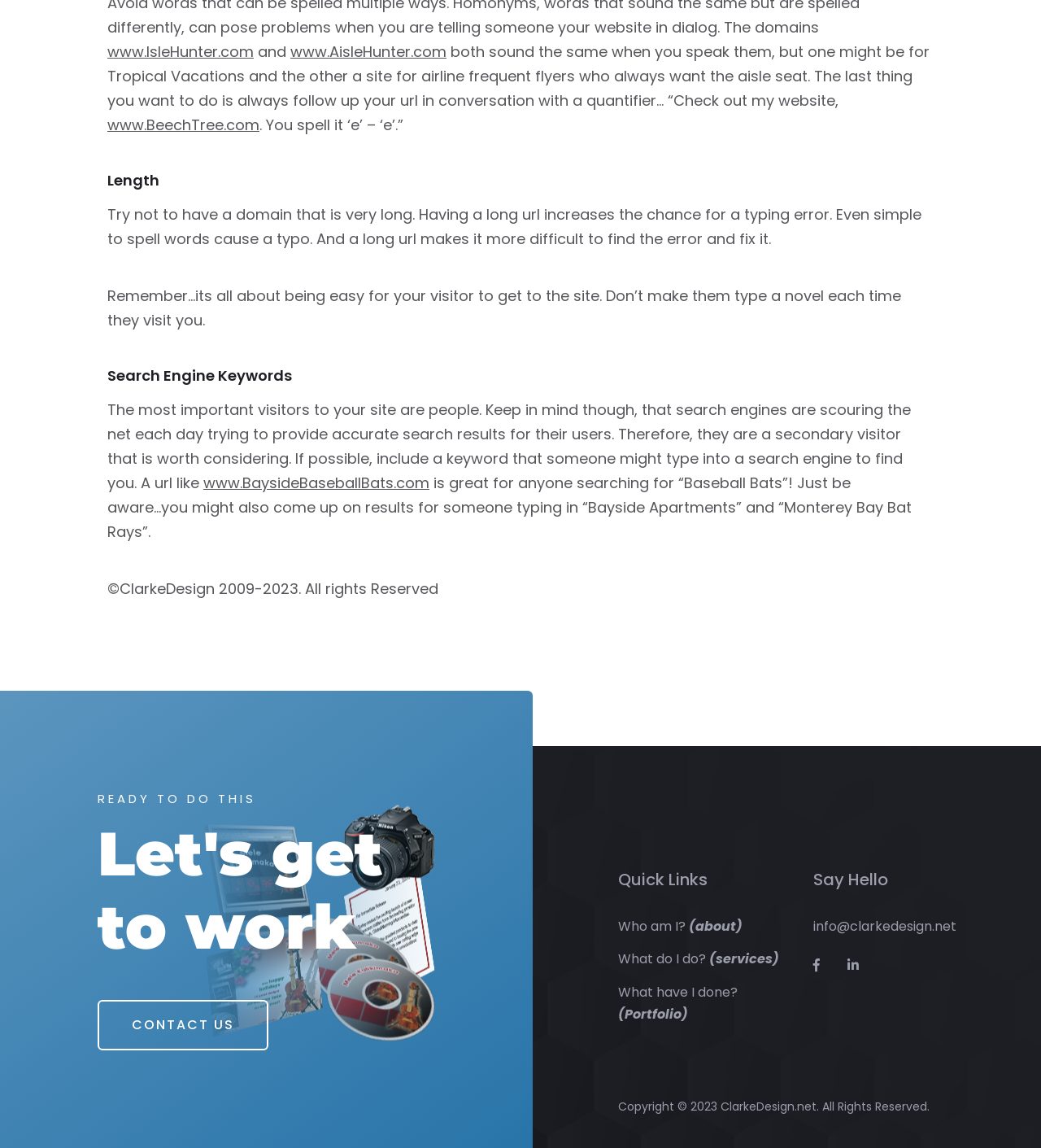What should be considered when choosing a domain name?
Using the information from the image, answer the question thoroughly.

The webpage suggests that when choosing a domain name, it's important to consider search engine keywords. This is because search engines are constantly scouring the net to provide accurate search results, and including relevant keywords can help a site appear in search results.